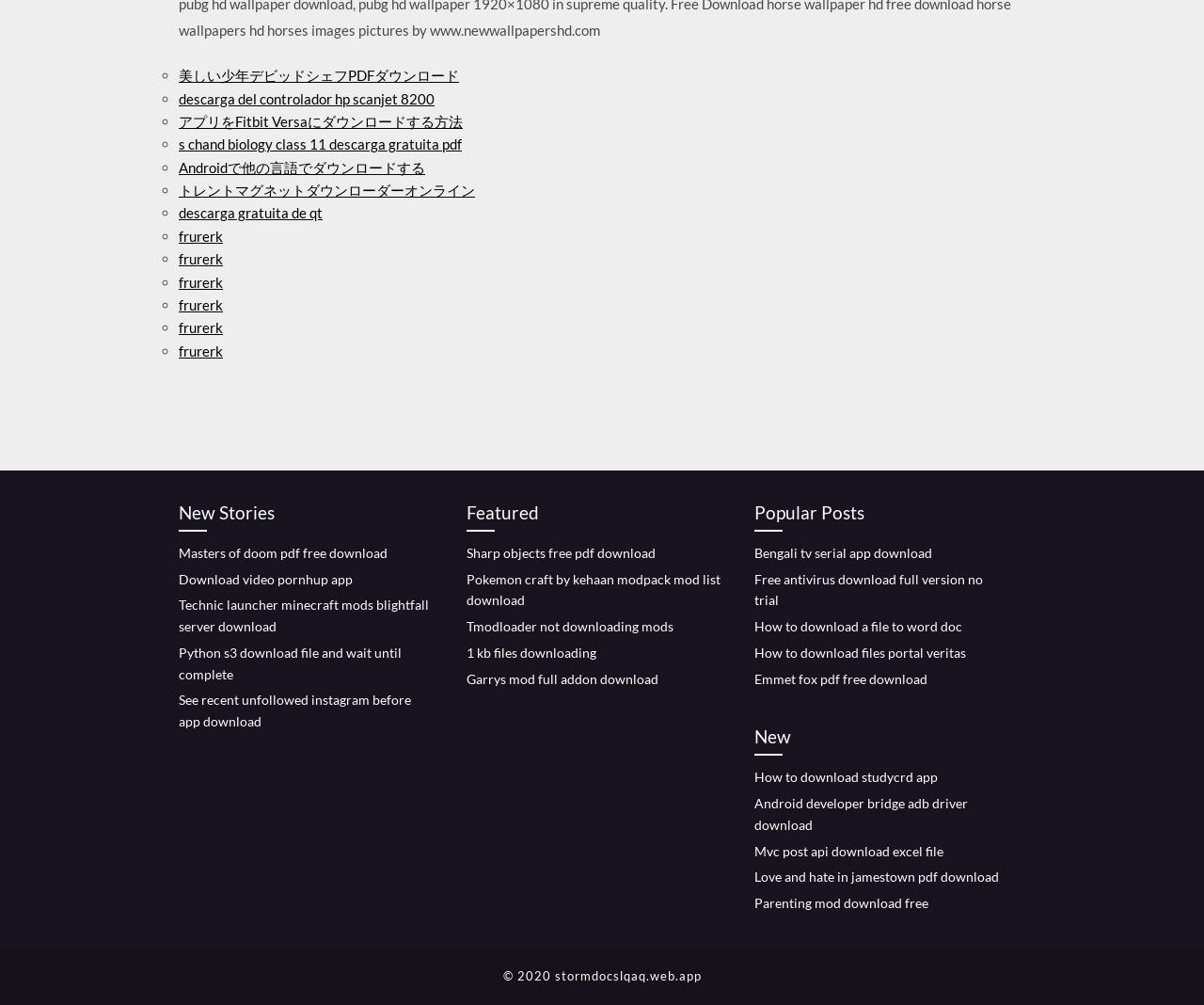Respond with a single word or phrase:
How many sections are there on this webpage?

4